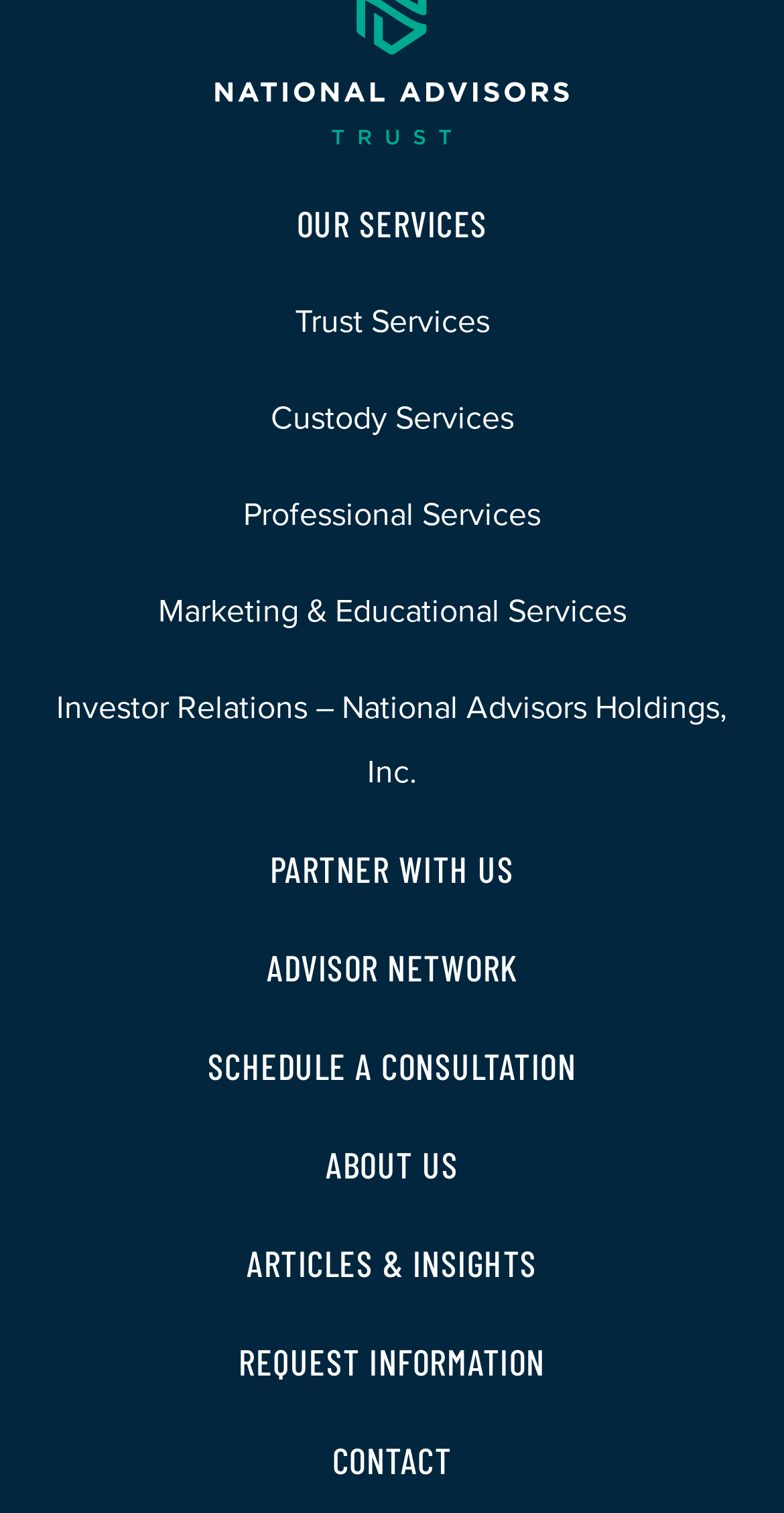Answer the question in one word or a short phrase:
How many main sections are on the webpage?

3